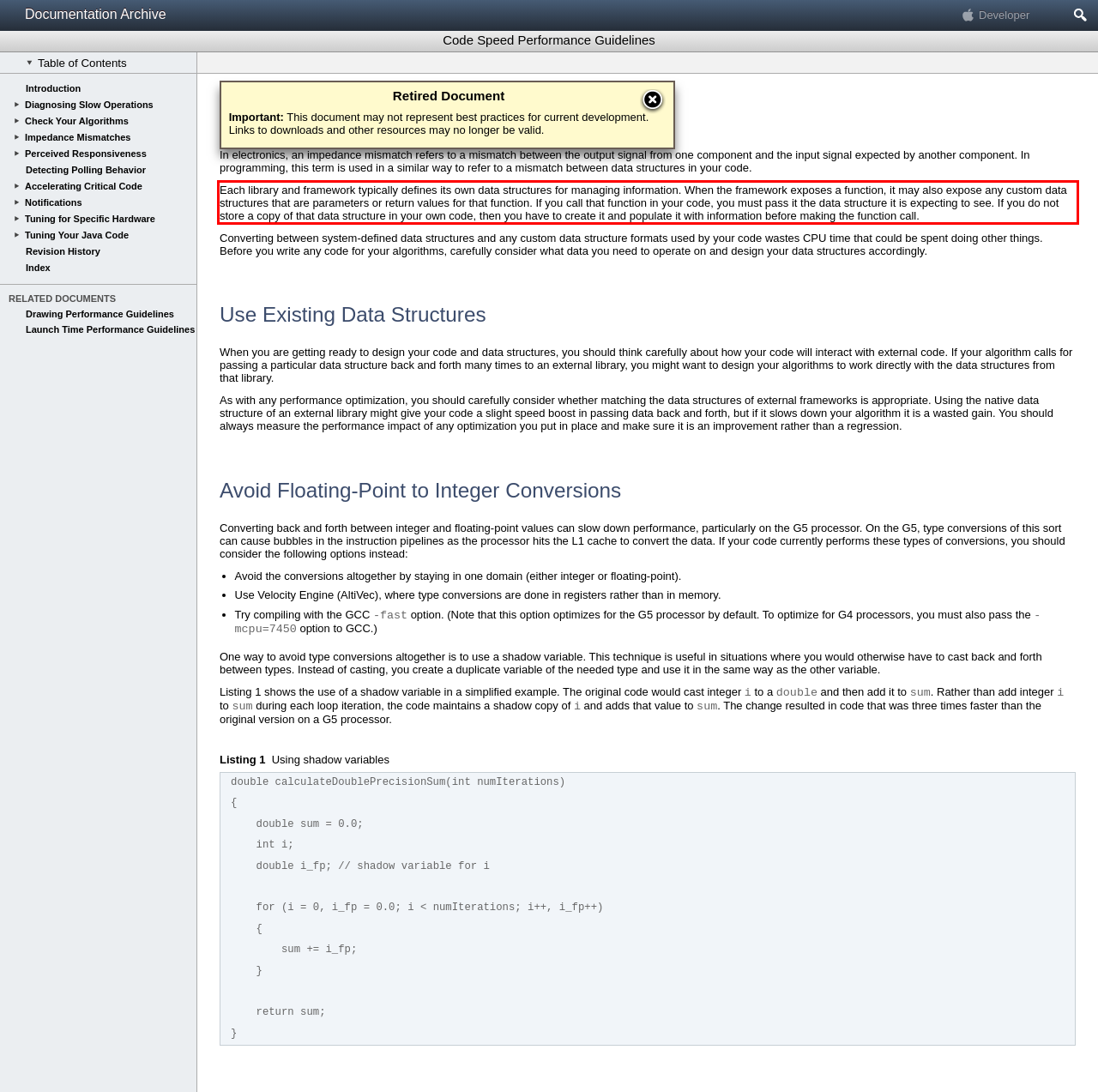You are given a screenshot showing a webpage with a red bounding box. Perform OCR to capture the text within the red bounding box.

Each library and framework typically defines its own data structures for managing information. When the framework exposes a function, it may also expose any custom data structures that are parameters or return values for that function. If you call that function in your code, you must pass it the data structure it is expecting to see. If you do not store a copy of that data structure in your own code, then you have to create it and populate it with information before making the function call.